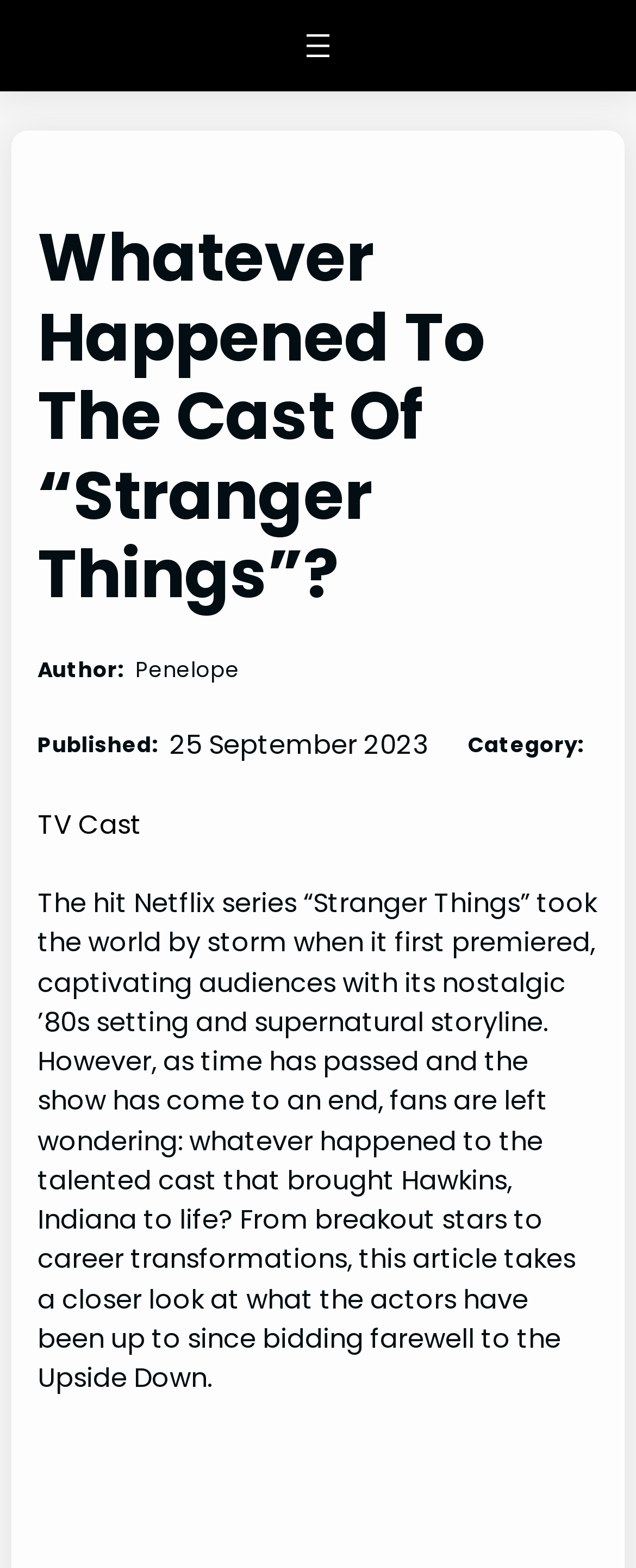What is the category of this article?
Relying on the image, give a concise answer in one word or a brief phrase.

TV Cast